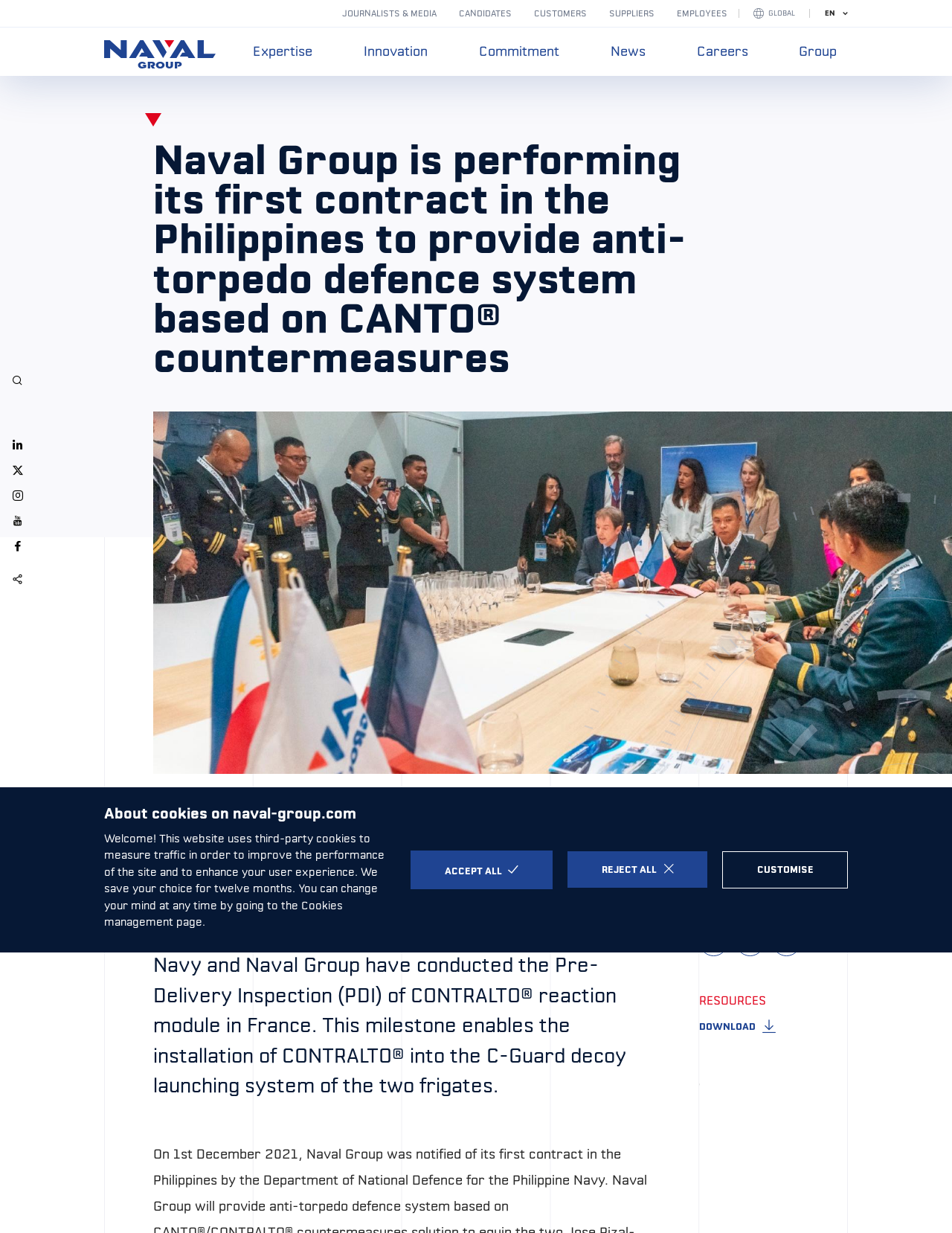Please identify the bounding box coordinates of the area I need to click to accomplish the following instruction: "Go to the home page".

[0.109, 0.032, 0.226, 0.056]